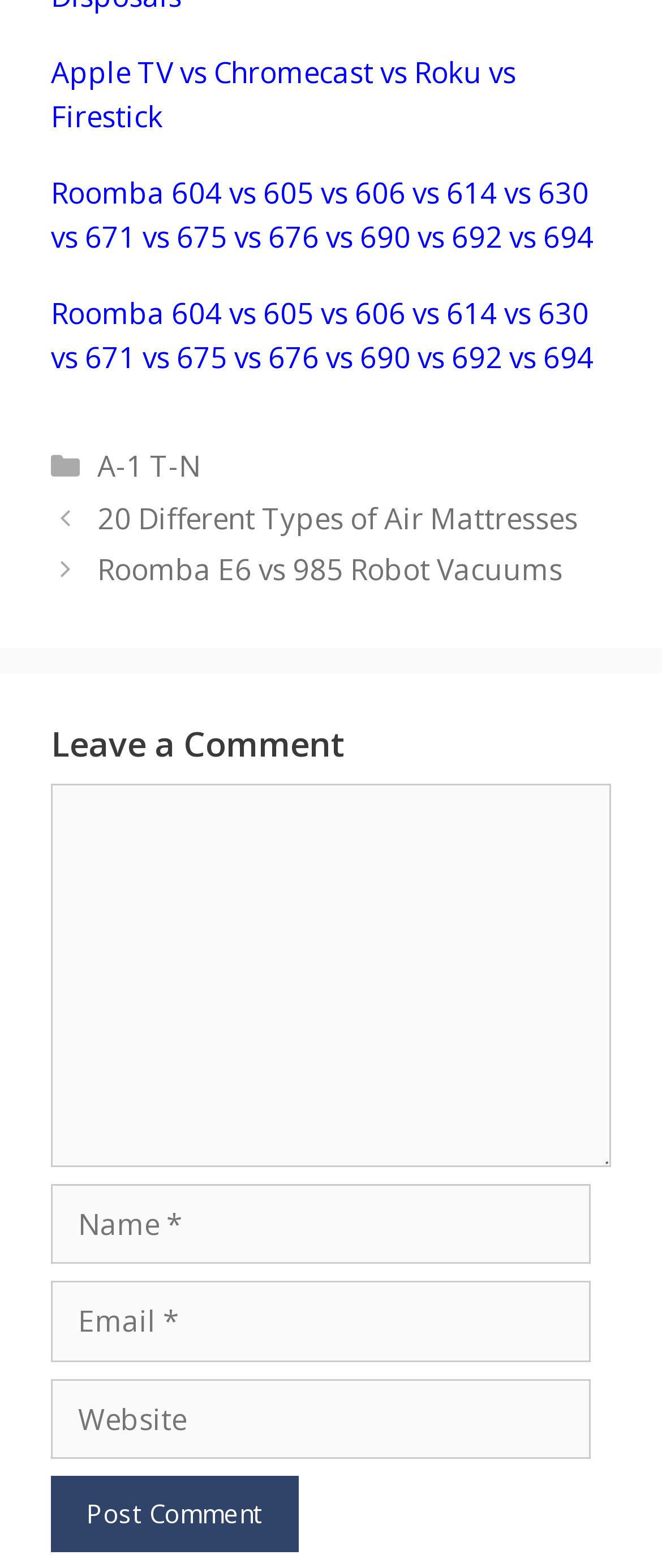Please determine the bounding box coordinates of the element to click in order to execute the following instruction: "Click on the link to compare Apple TV vs Chromecast vs Roku vs Firestick". The coordinates should be four float numbers between 0 and 1, specified as [left, top, right, bottom].

[0.077, 0.034, 0.779, 0.086]